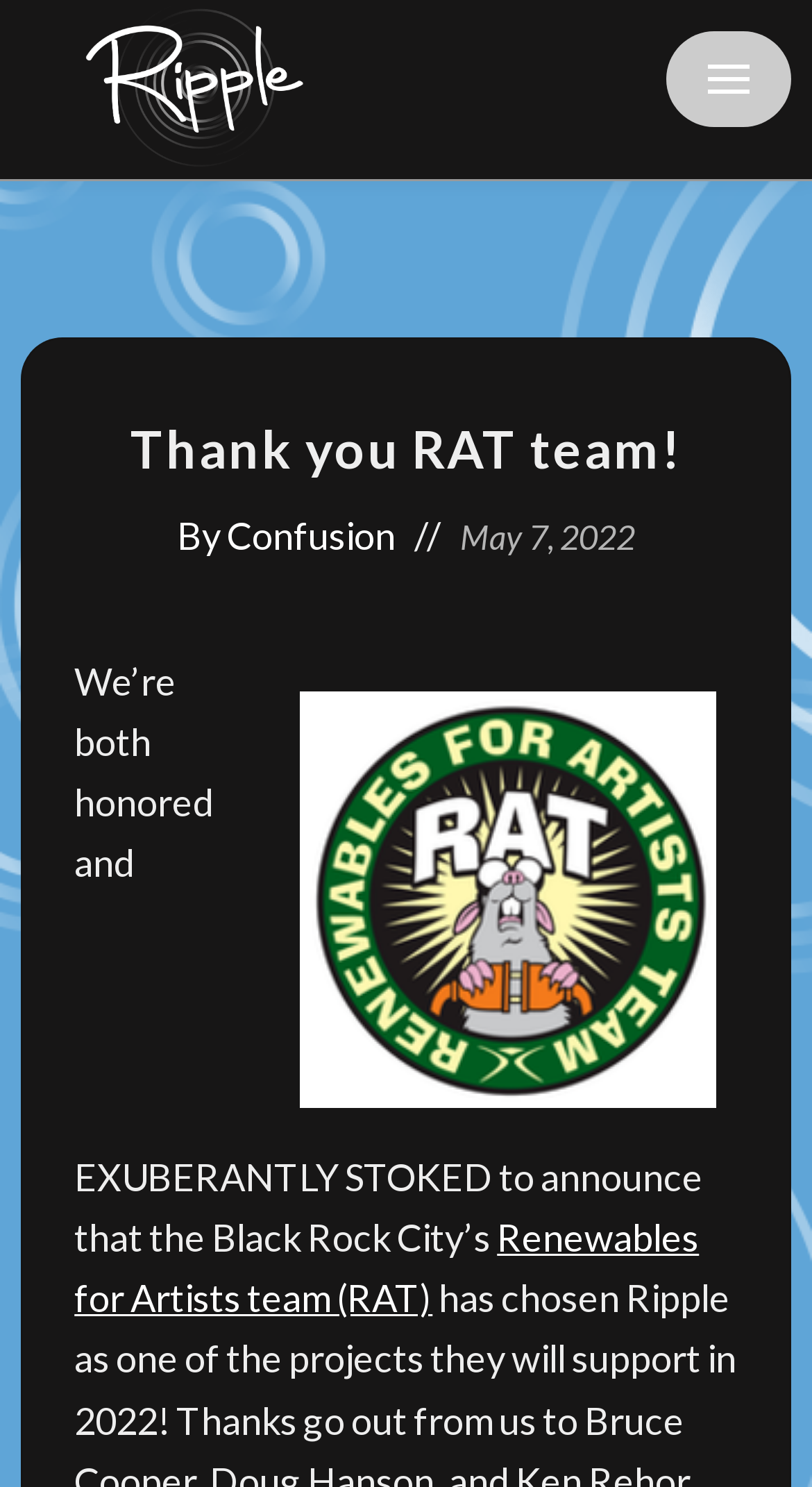Please respond to the question using a single word or phrase:
What team is mentioned in the article?

Renewables for Artists team (RAT)